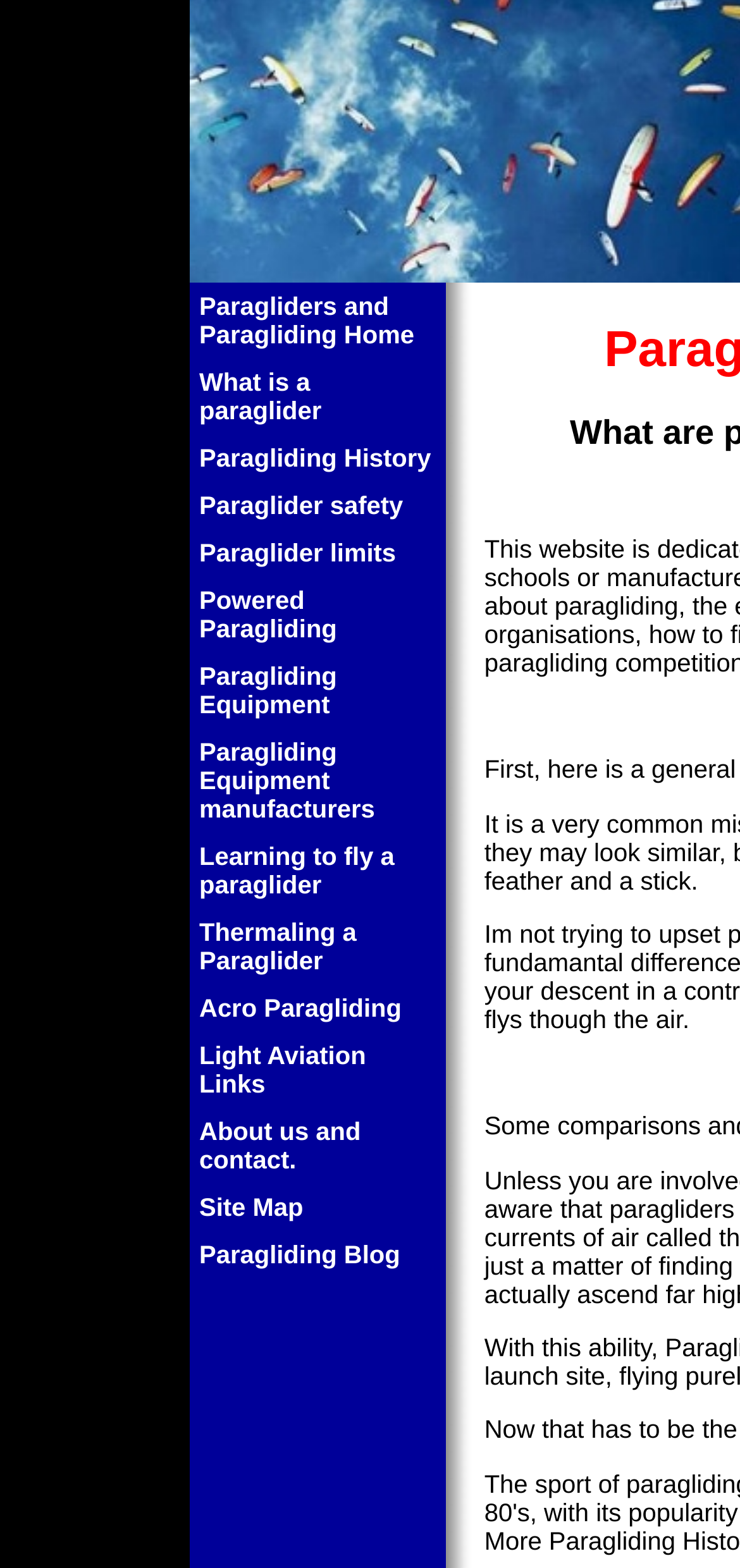Please provide the bounding box coordinates for the element that needs to be clicked to perform the instruction: "Explore 'Powered Paragliding'". The coordinates must consist of four float numbers between 0 and 1, formatted as [left, top, right, bottom].

[0.269, 0.374, 0.455, 0.41]